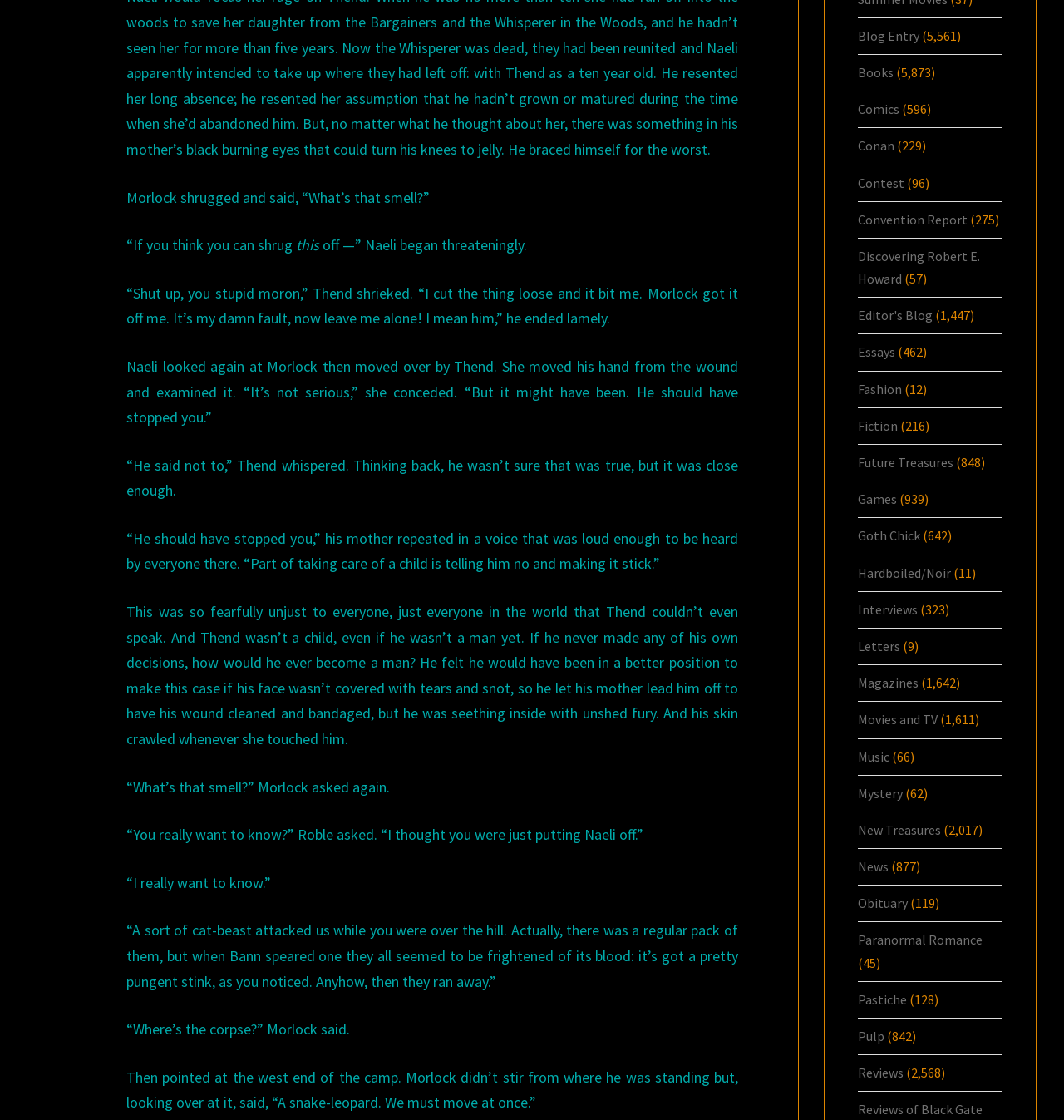How many links are there in the webpage?
Answer the question with a single word or phrase, referring to the image.

43